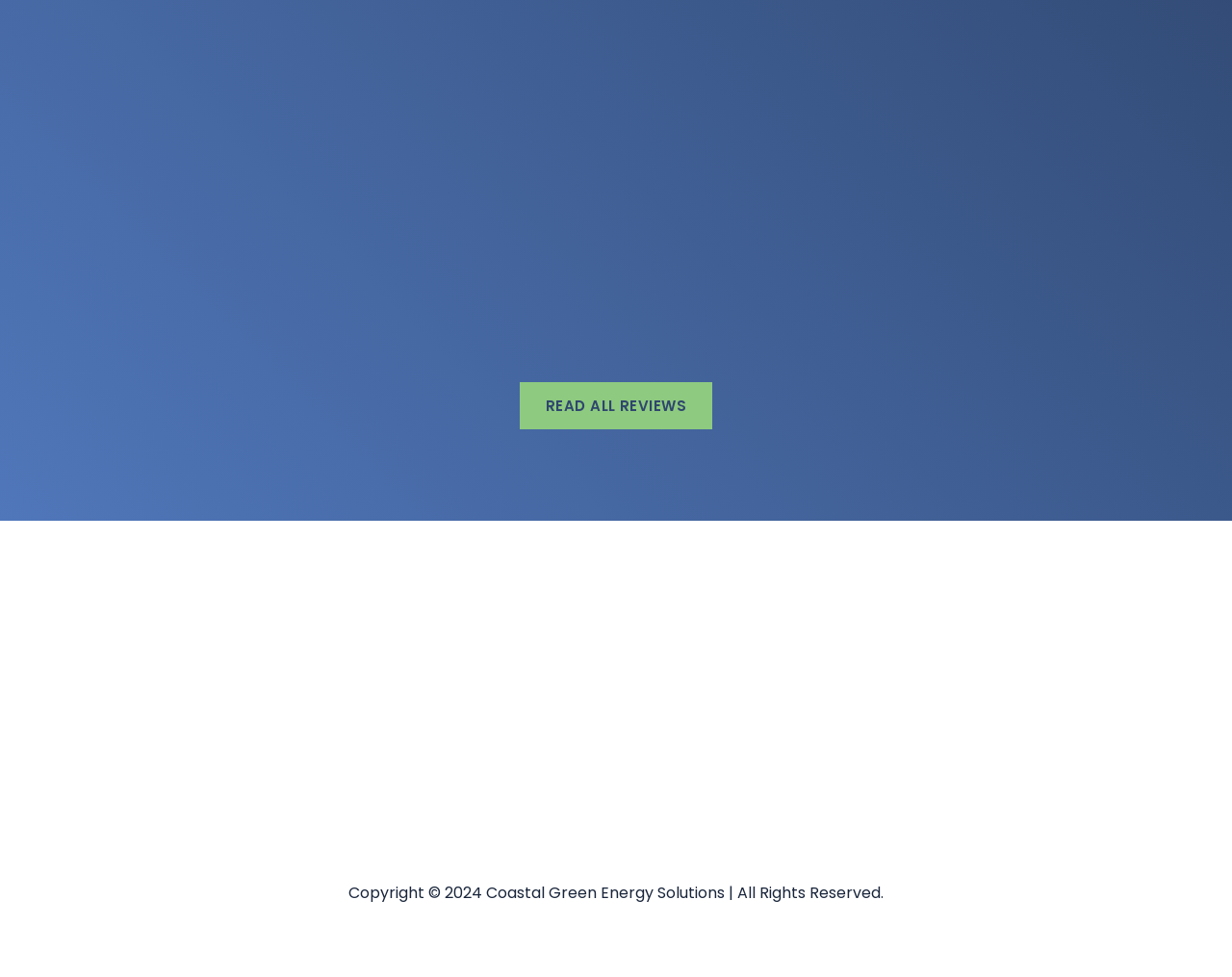Locate the bounding box coordinates of the element you need to click to accomplish the task described by this instruction: "Click the 'Contact Us' link".

[0.633, 0.82, 0.693, 0.873]